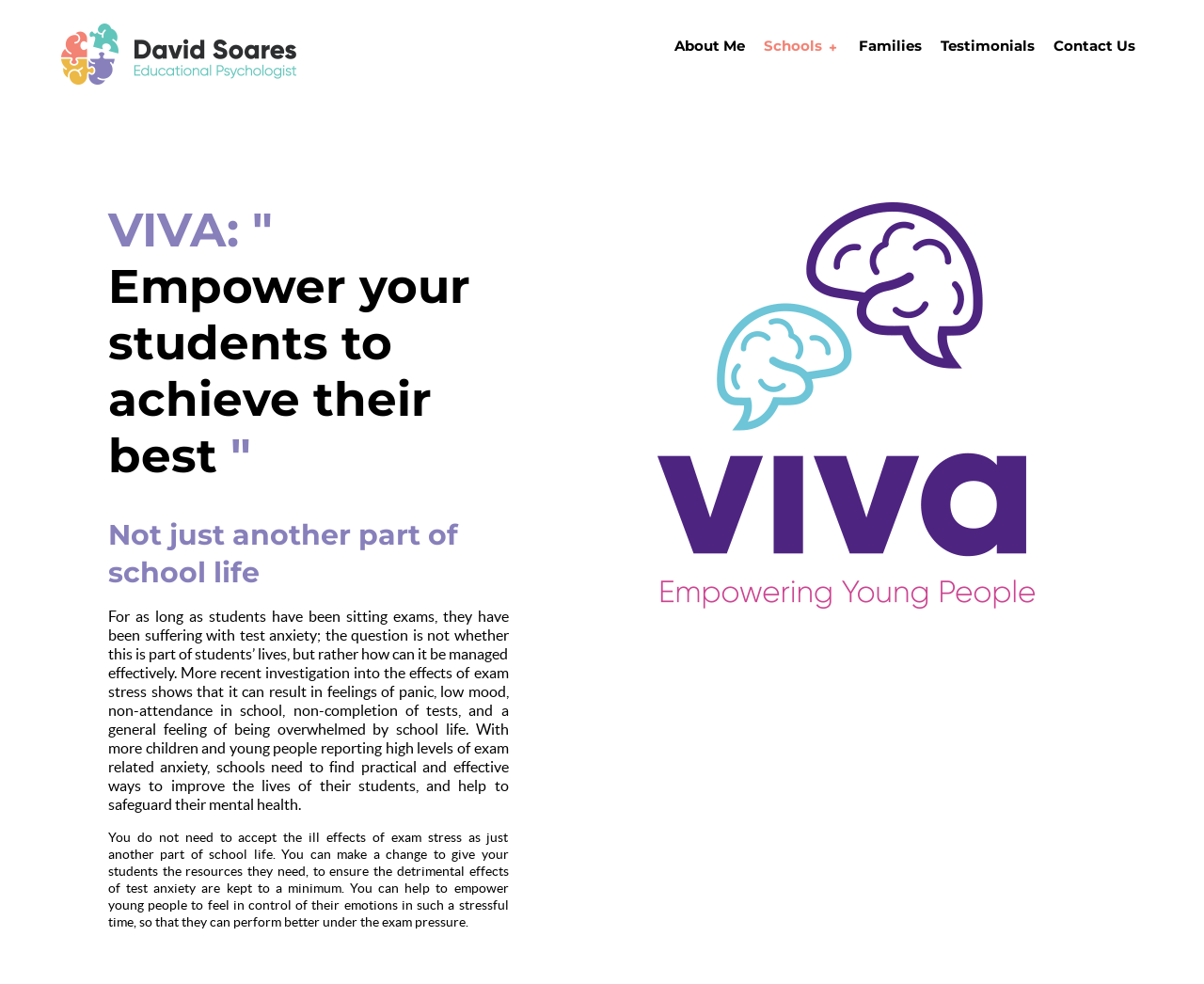Offer a comprehensive description of the webpage’s content and structure.

The webpage is about David Soares, an Education Psychologist registered with the Health and Care Professions Council, who provides educational psychology services to families and schools in the Wirral, Cheshire, and St Helens.

At the top of the page, there are six links: an empty link, followed by "About Me", "Schools +", "Families", "Testimonials", and "Contact Us", arranged horizontally from left to right.

Below the links, there are two headings. The first heading reads "VIVA: 'Empower your students to achieve their best'", and the second heading reads "Not just another part of school life". These headings are positioned on the left side of the page, with the first one above the second.

Under the headings, there are two blocks of text. The first block discusses the issue of test anxiety in students, its effects, and the need for schools to find practical ways to manage it. The second block encourages schools to make a change and provide resources to empower students to manage their emotions and perform better under exam pressure. These blocks of text are positioned on the left side of the page, with the first one above the second, and occupy a significant portion of the page.